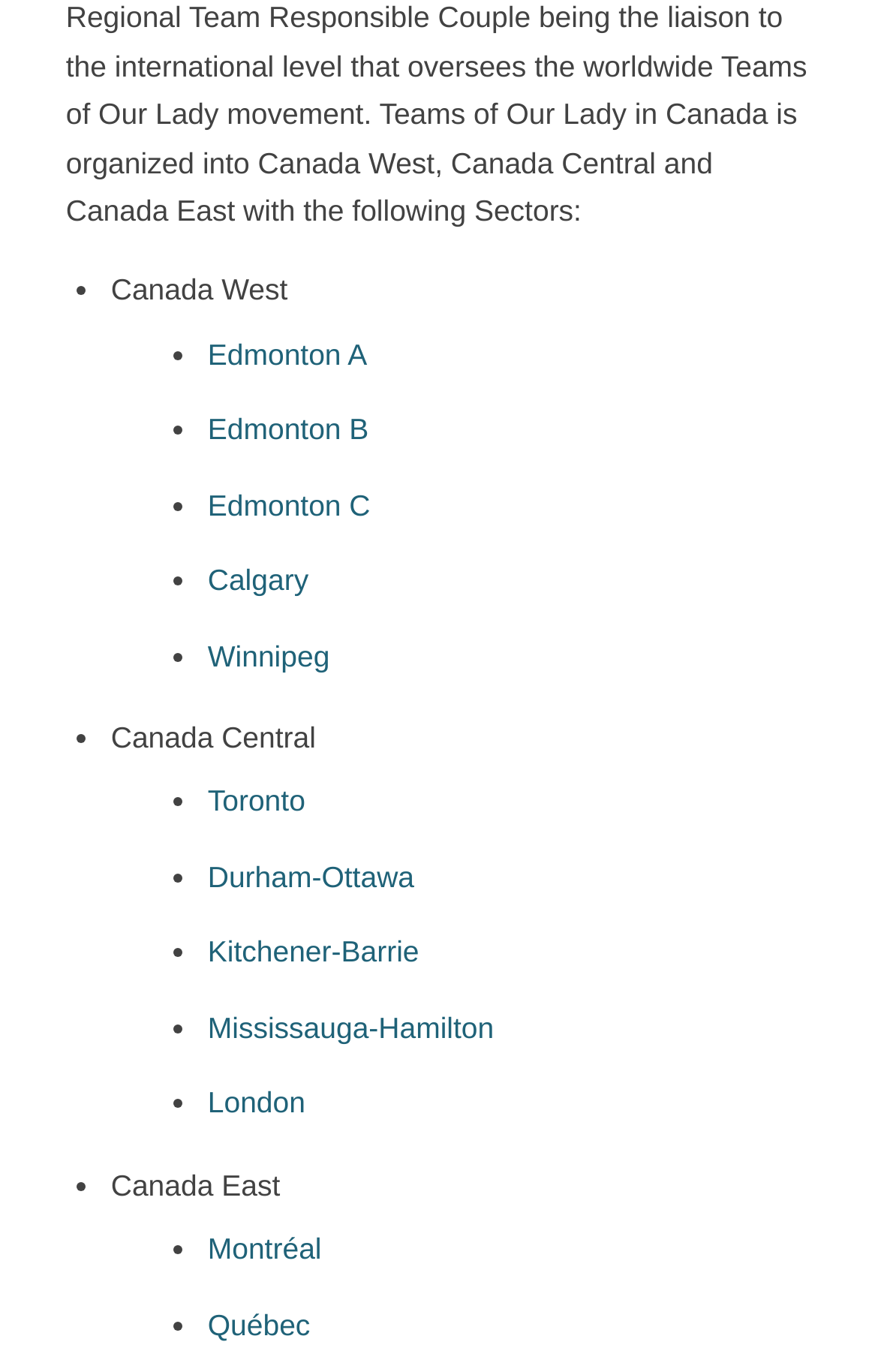Respond to the question with just a single word or phrase: 
How many links are there on the webpage?

12